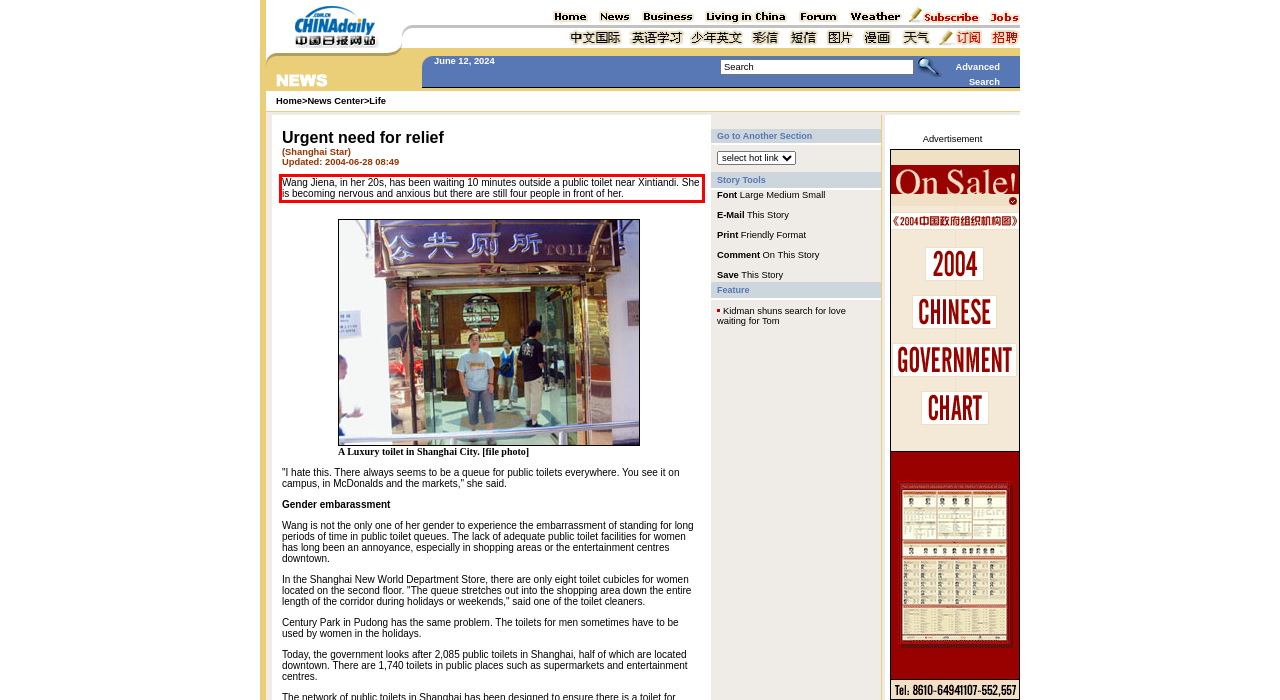You are given a screenshot of a webpage with a UI element highlighted by a red bounding box. Please perform OCR on the text content within this red bounding box.

Wang Jiena, in her 20s, has been waiting 10 minutes outside a public toilet near Xintiandi. She is becoming nervous and anxious but there are still four people in front of her.